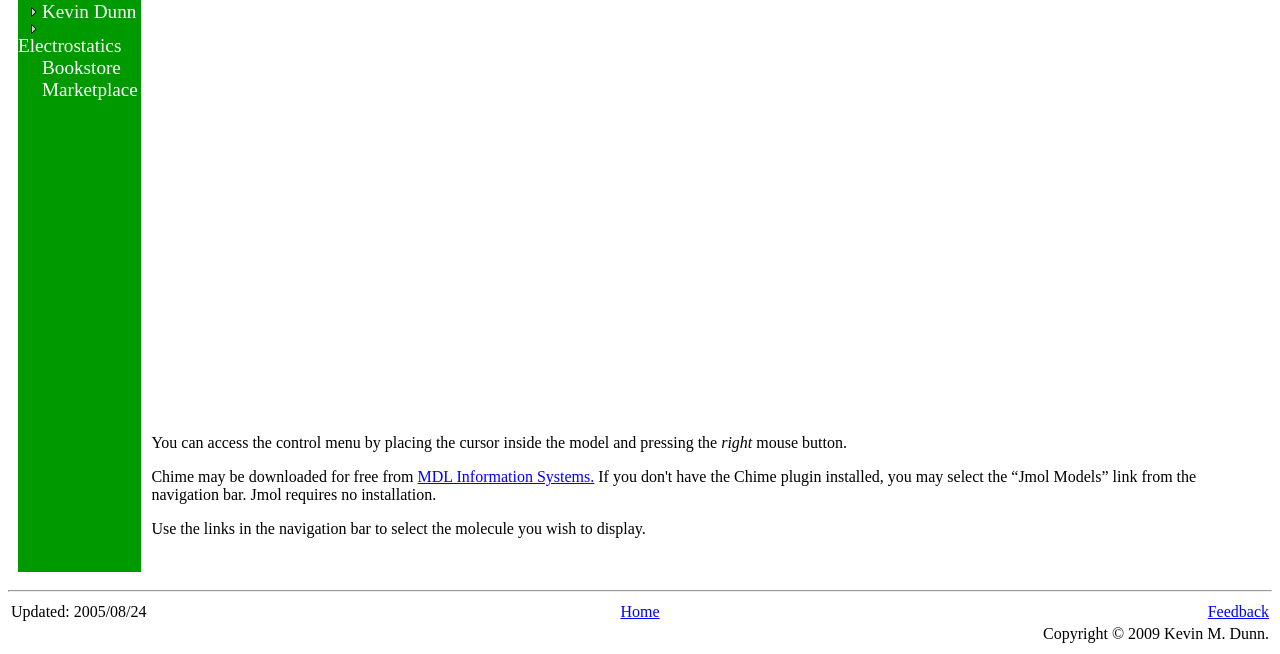Show the bounding box coordinates for the HTML element described as: "Marketplace".

[0.033, 0.121, 0.108, 0.153]